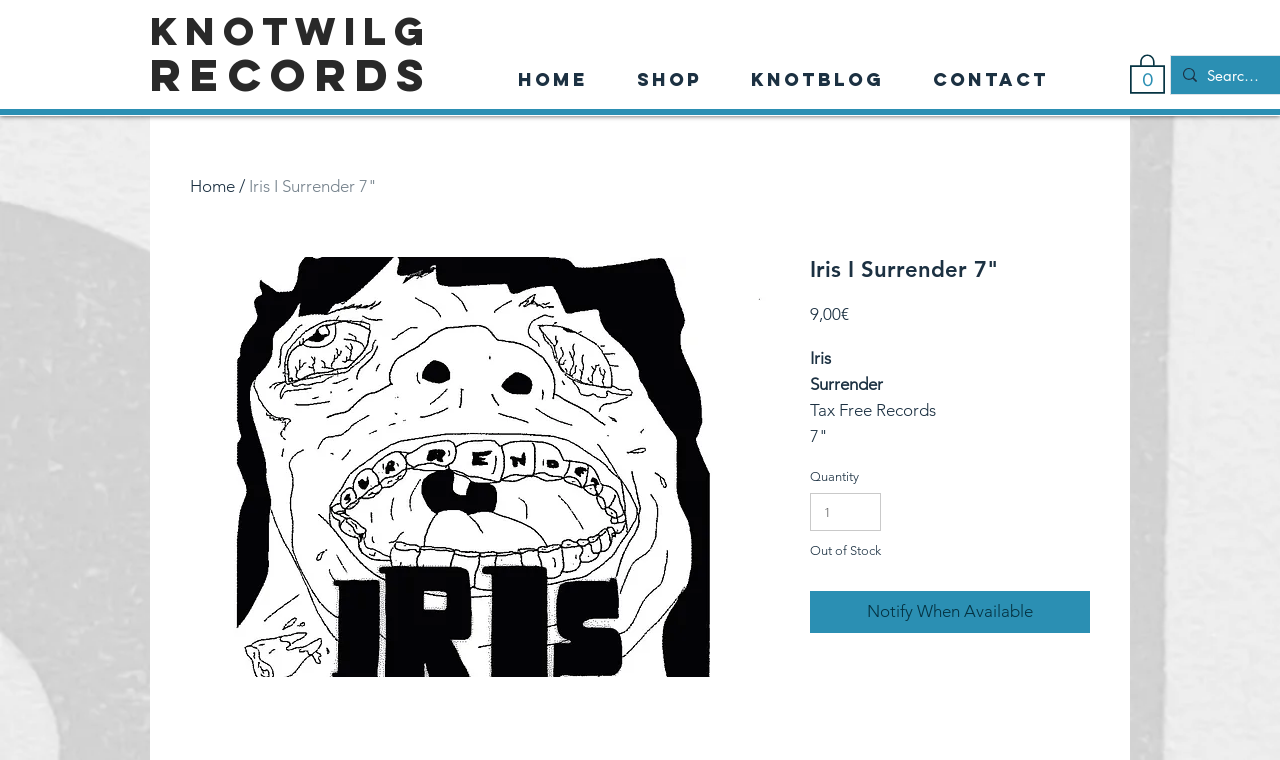Identify the bounding box for the given UI element using the description provided. Coordinates should be in the format (top-left x, top-left y, bottom-right x, bottom-right y) and must be between 0 and 1. Here is the description: KNOTWILG RECORDS

[0.117, 0.008, 0.338, 0.134]